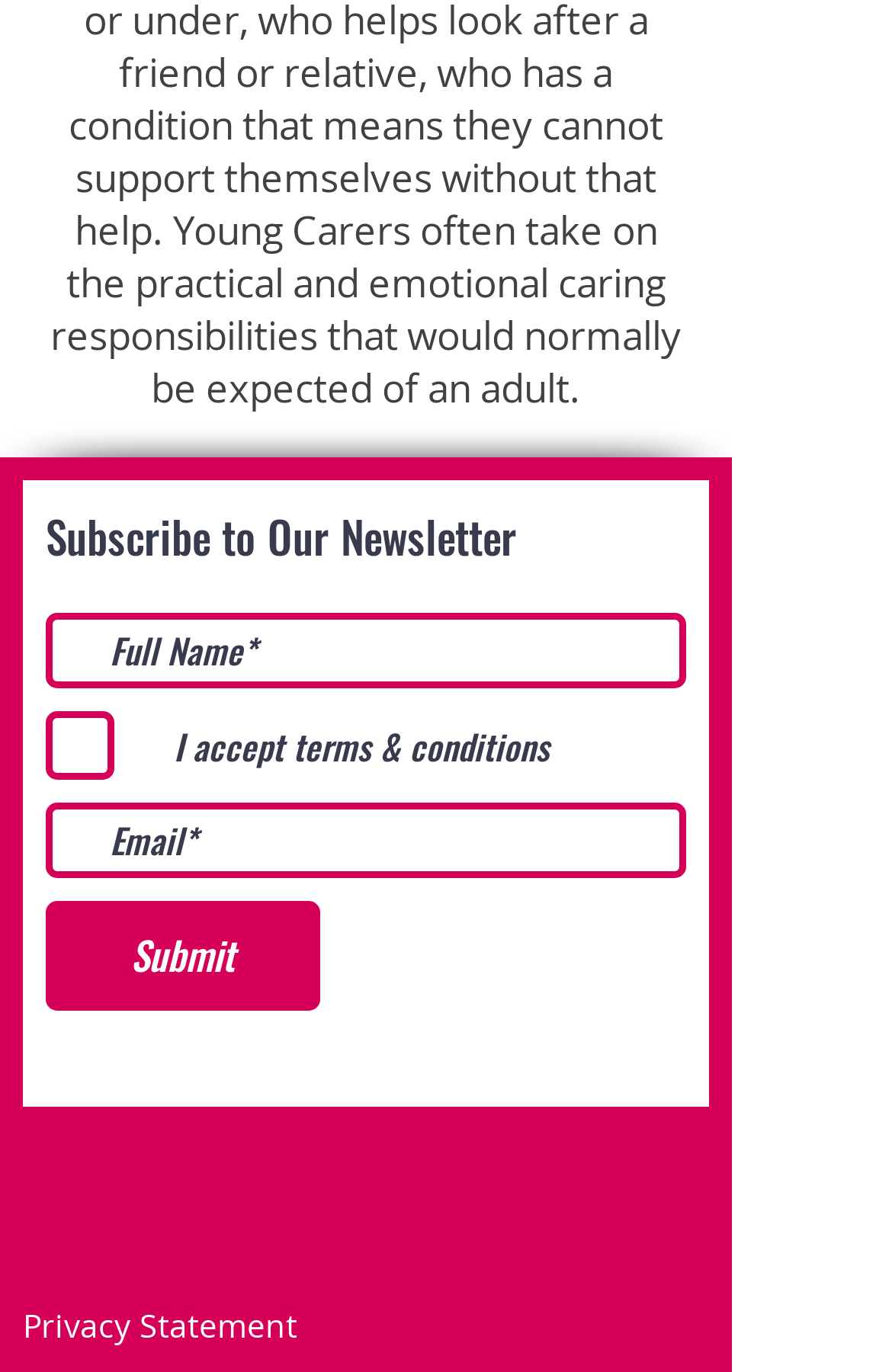Is the 'Email*' textbox required?
Based on the visual content, answer with a single word or a brief phrase.

Yes